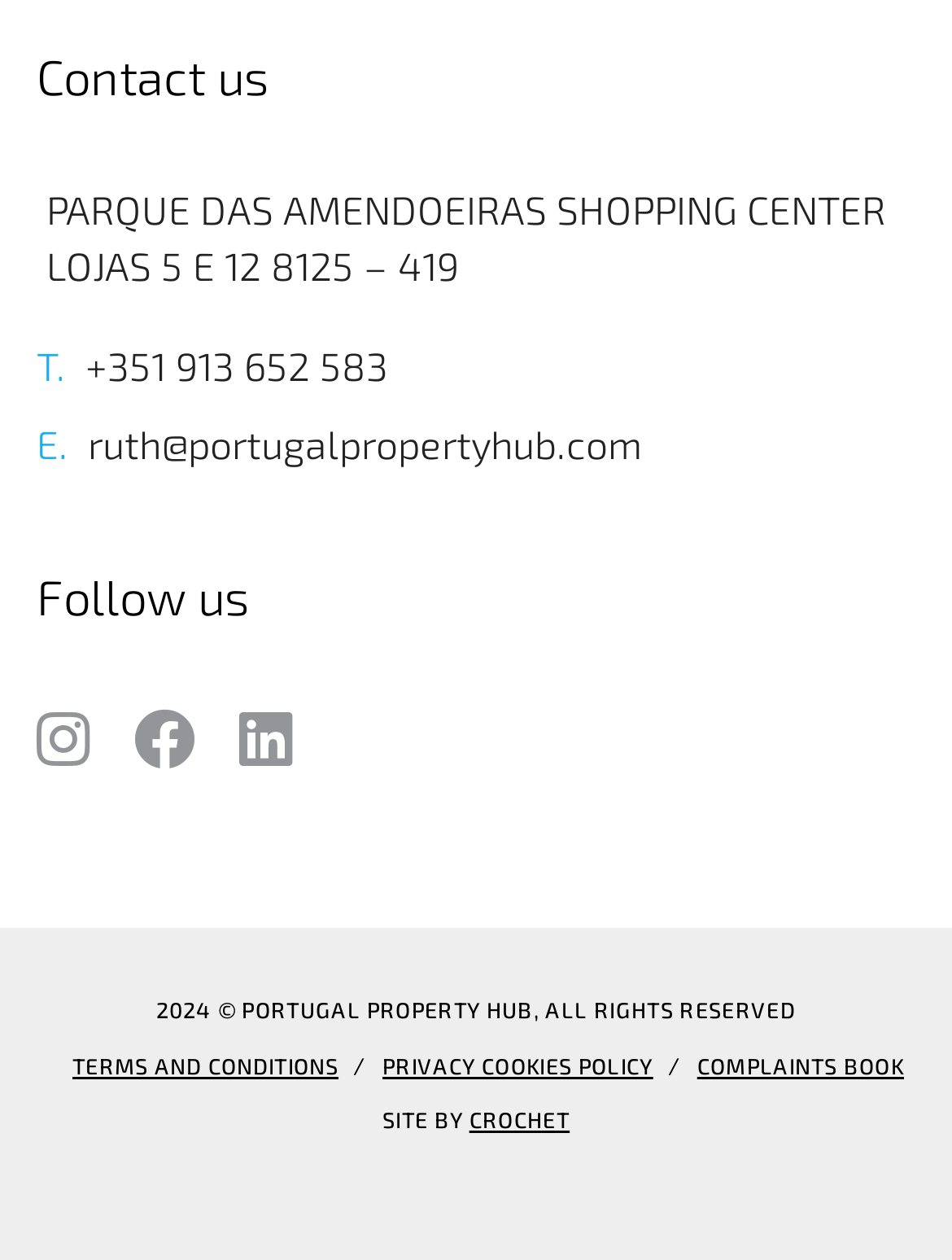Please analyze the image and provide a thorough answer to the question:
What is the copyright year of the website?

I found the copyright year by looking at the static text element with the text '2024 © PORTUGAL PROPERTY HUB, ALL RIGHTS RESERVED' which is located at the bottom of the webpage.